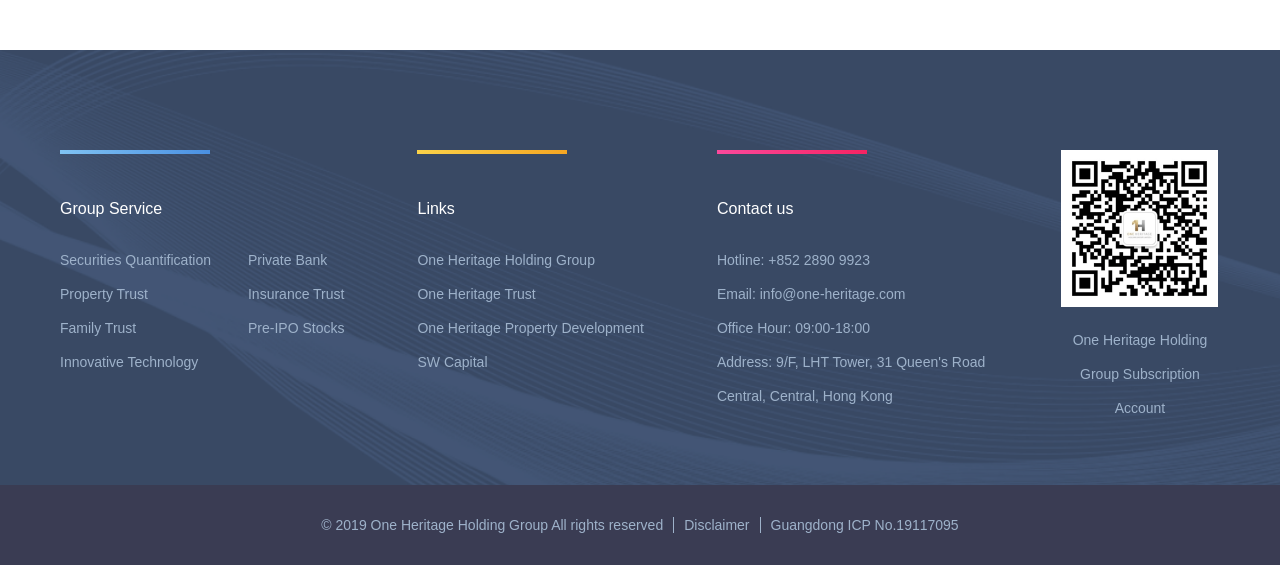Please specify the bounding box coordinates of the element that should be clicked to execute the given instruction: 'View Disclaimer'. Ensure the coordinates are four float numbers between 0 and 1, expressed as [left, top, right, bottom].

[0.535, 0.915, 0.586, 0.943]